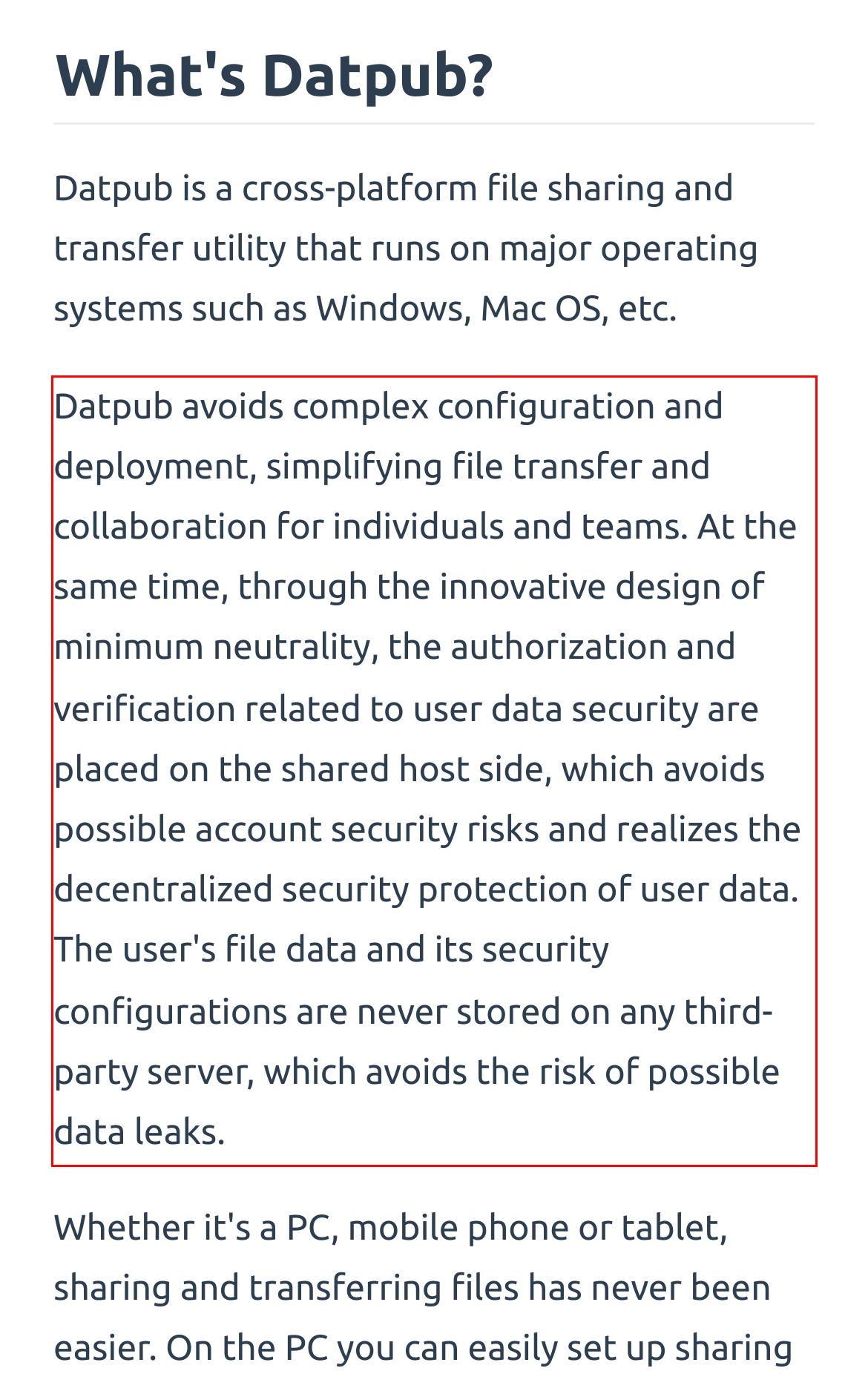Using the provided screenshot of a webpage, recognize and generate the text found within the red rectangle bounding box.

Datpub avoids complex configuration and deployment, simplifying file transfer and collaboration for individuals and teams. At the same time, through the innovative design of minimum neutrality, the authorization and verification related to user data security are placed on the shared host side, which avoids possible account security risks and realizes the decentralized security protection of user data. The user's file data and its security configurations are never stored on any third-party server, which avoids the risk of possible data leaks.